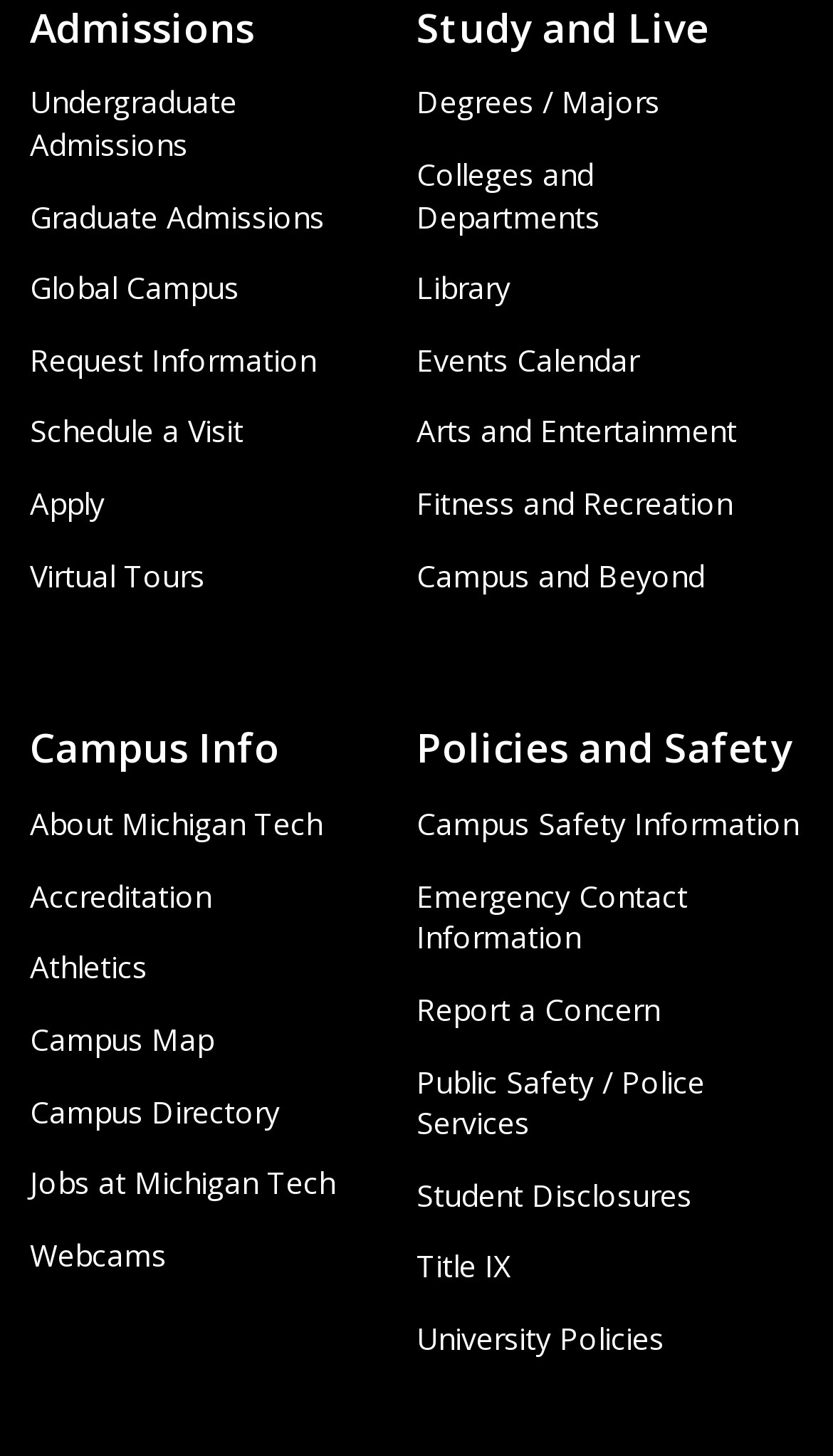Identify the bounding box coordinates of the section that should be clicked to achieve the task described: "Explore Campus Map".

[0.036, 0.7, 0.256, 0.728]